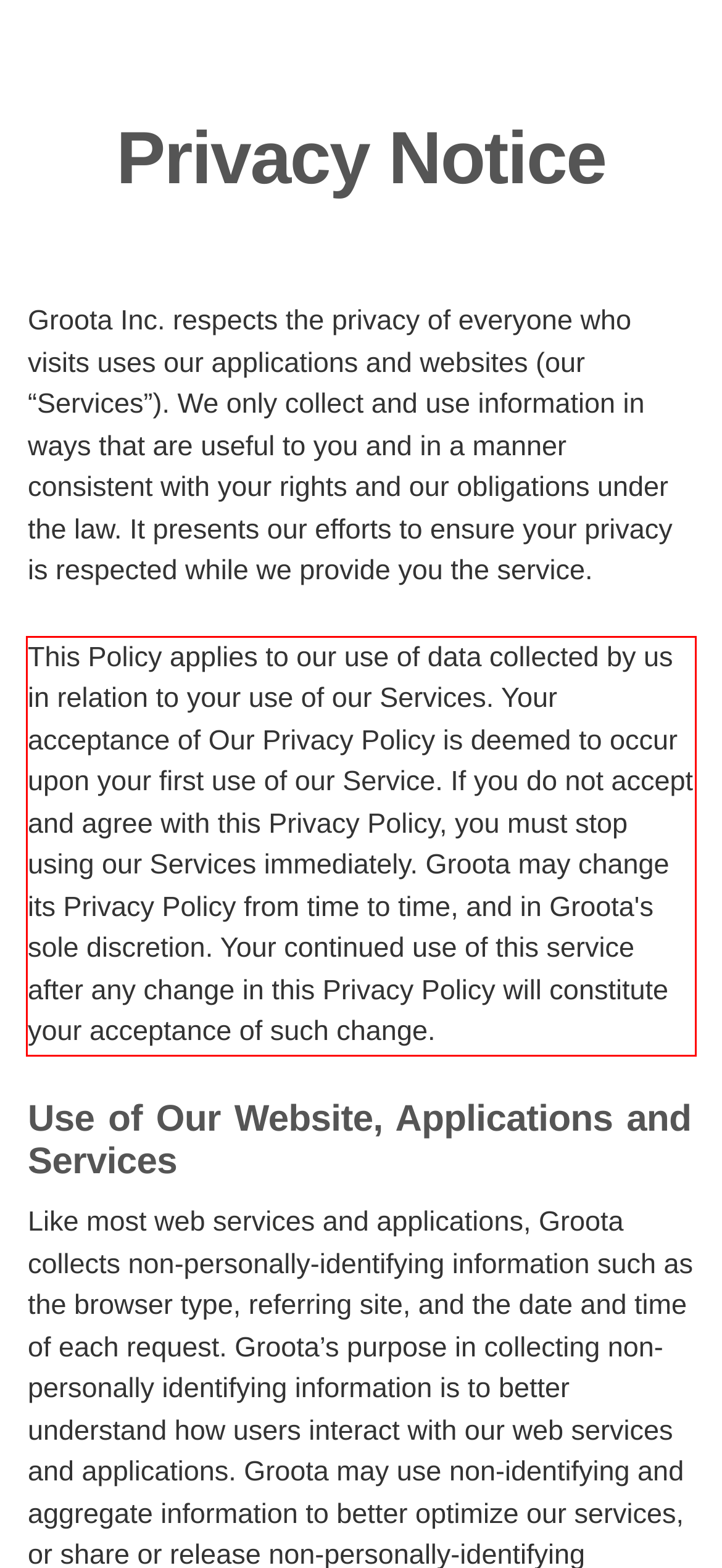Please use OCR to extract the text content from the red bounding box in the provided webpage screenshot.

This Policy applies to our use of data collected by us in relation to your use of our Services. Your acceptance of Our Privacy Policy is deemed to occur upon your first use of our Service. If you do not accept and agree with this Privacy Policy, you must stop using our Services immediately. Groota may change its Privacy Policy from time to time, and in Groota's sole discretion. Your continued use of this service after any change in this Privacy Policy will constitute your acceptance of such change.